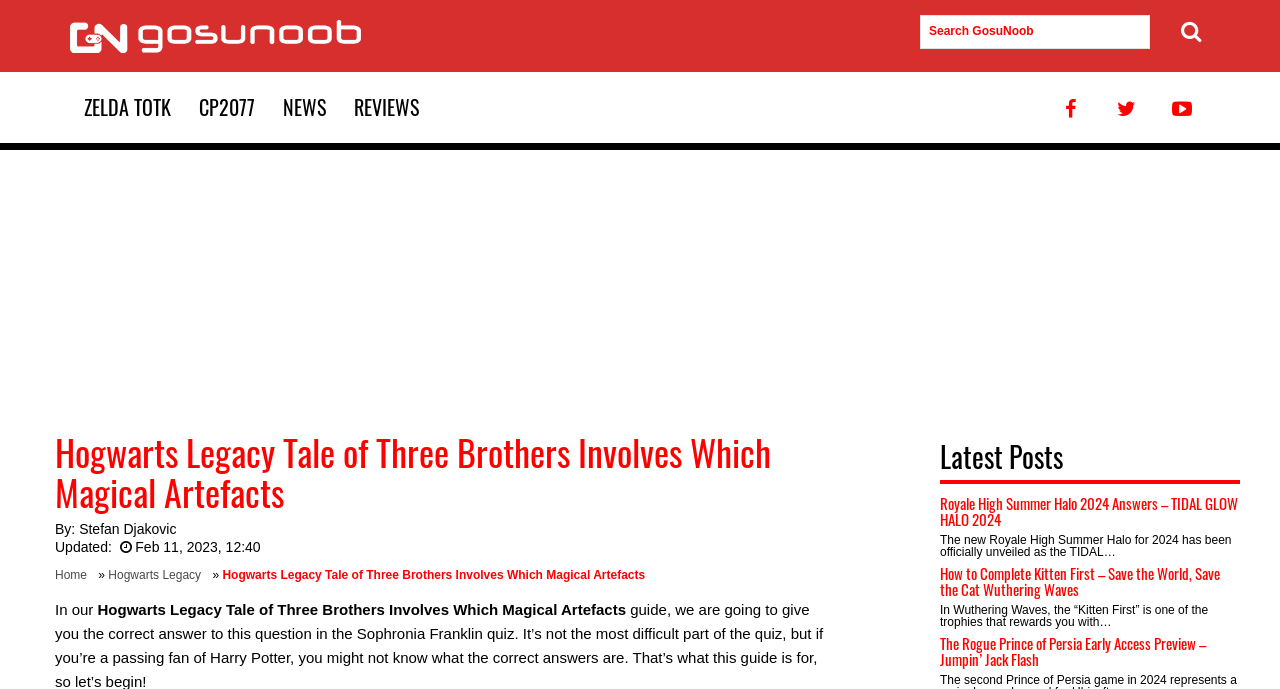What is the date of the last update of the main article?
Please answer the question with as much detail and depth as you can.

The date of the last update can be found below the main article's heading, where it says 'Updated: Feb 11, 2023, 12:40'.